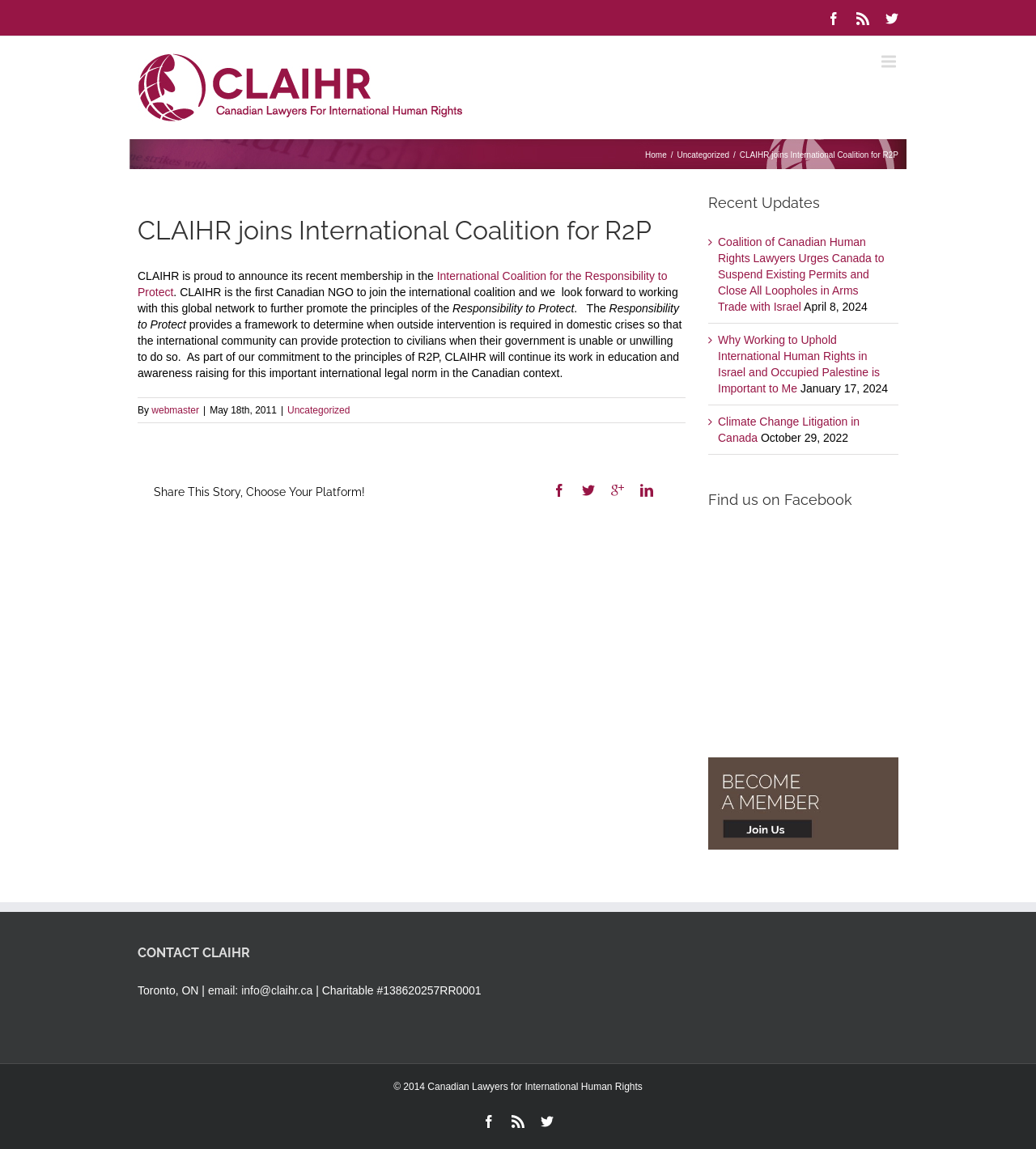Please locate the UI element described by "email: info@claihr.ca" and provide its bounding box coordinates.

[0.201, 0.856, 0.302, 0.867]